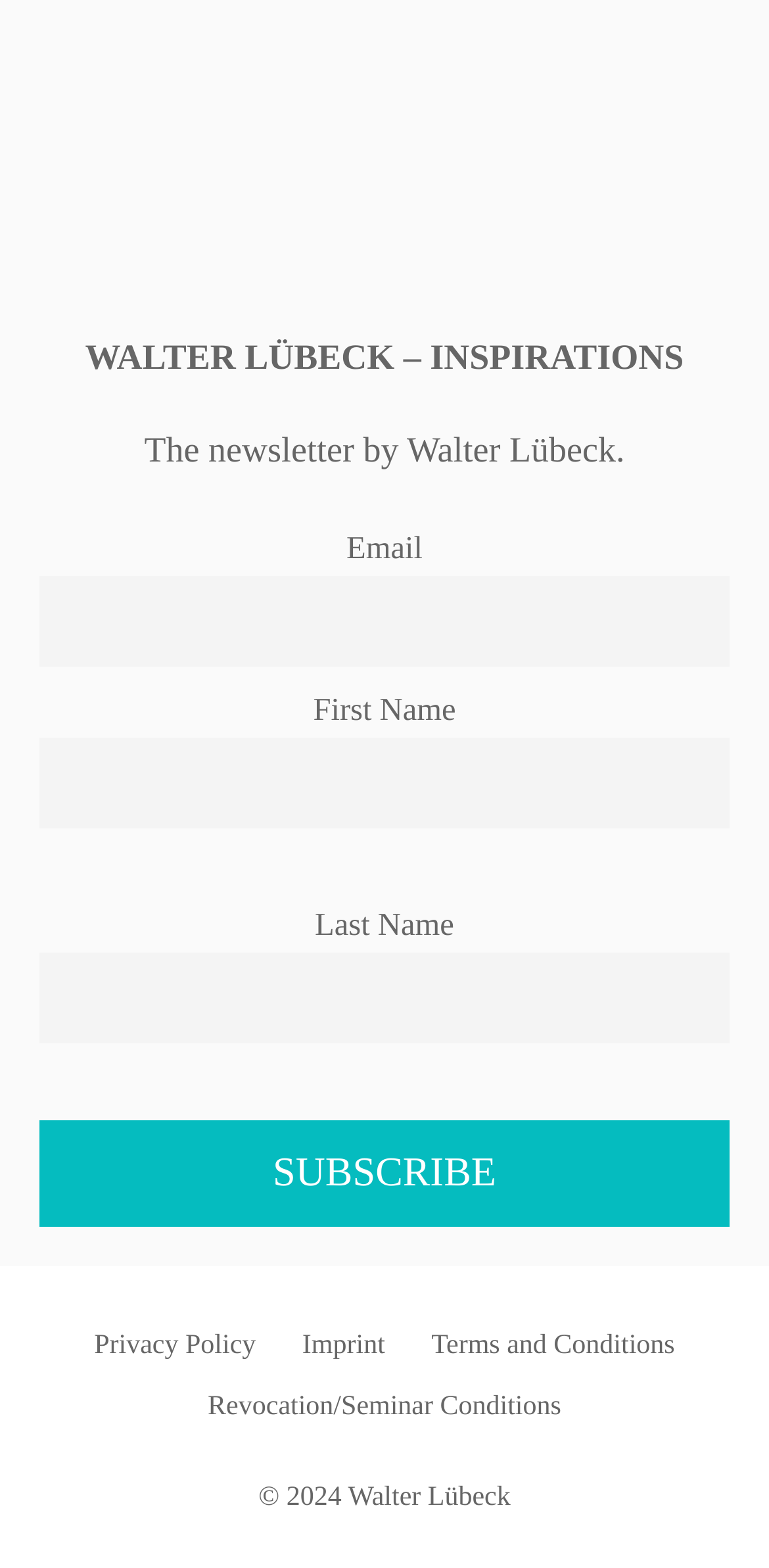How many links are in the footer? Observe the screenshot and provide a one-word or short phrase answer.

5